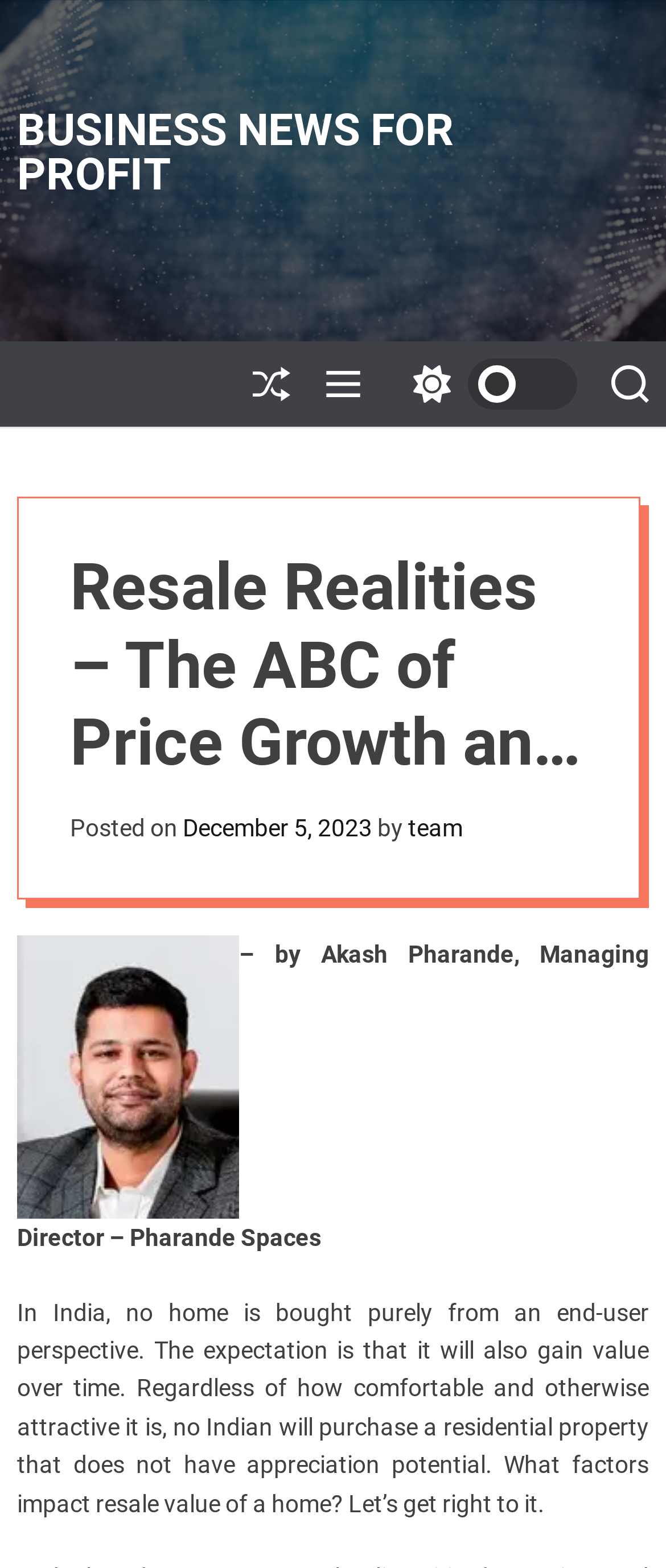Please provide a brief answer to the following inquiry using a single word or phrase:
Who is the author of the article?

Akash Pharande